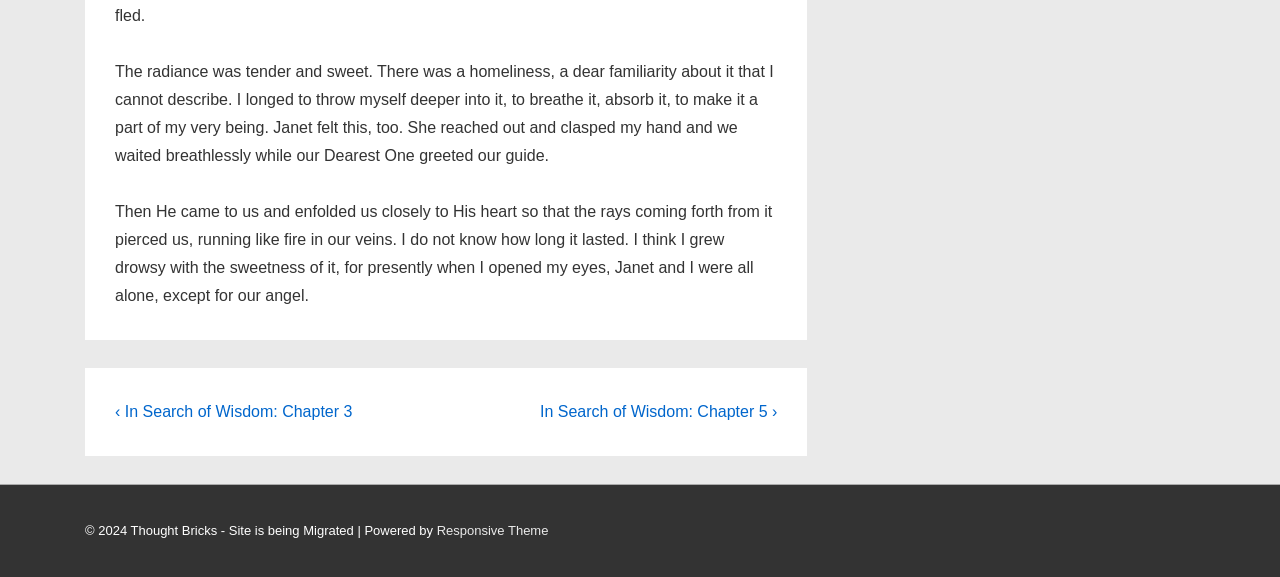Respond to the question with just a single word or phrase: 
What is the name of the website?

Thought Bricks